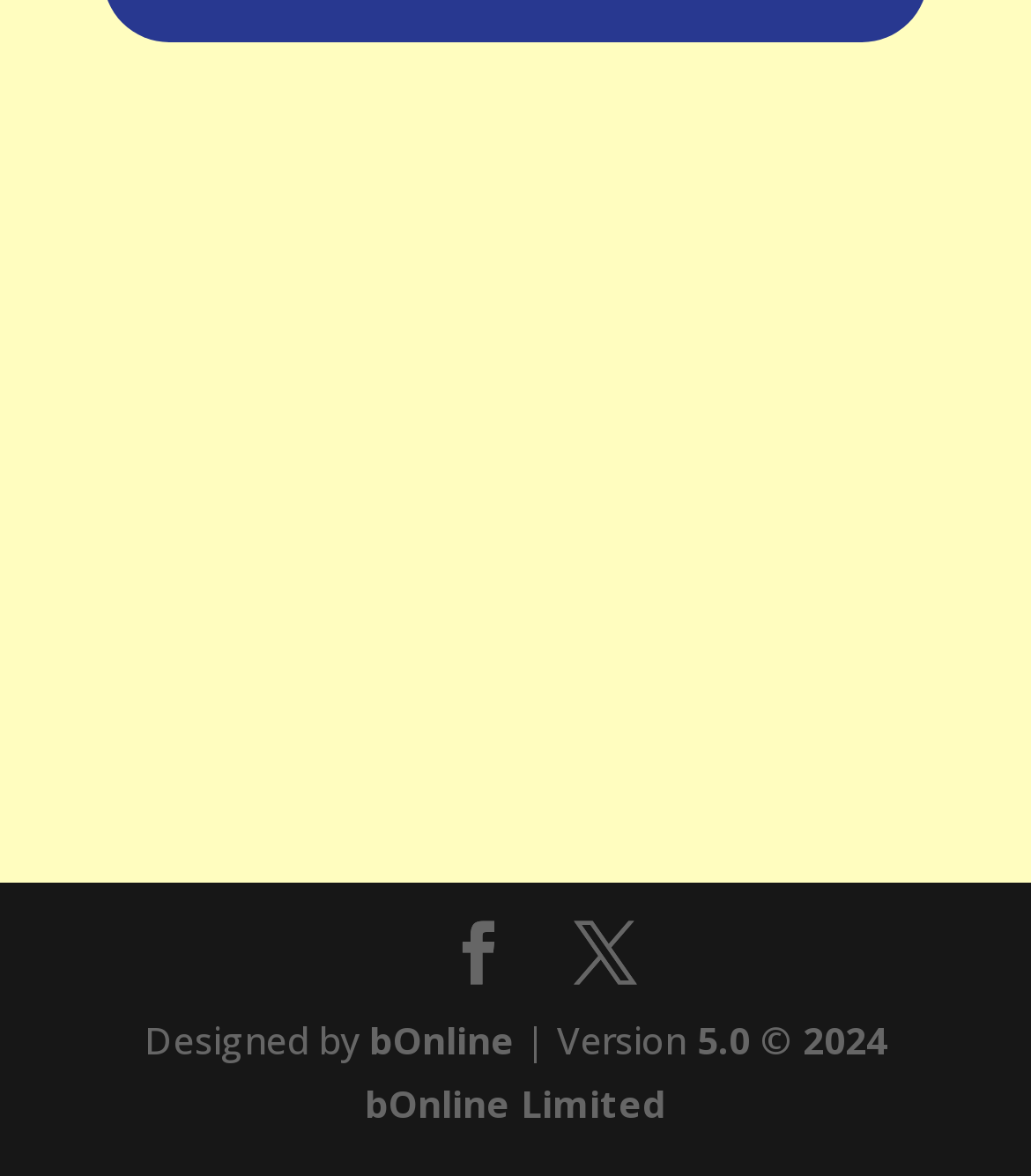Answer the question in one word or a short phrase:
What is the bounding box coordinate of the link with the icon ''?

[0.433, 0.784, 0.495, 0.84]